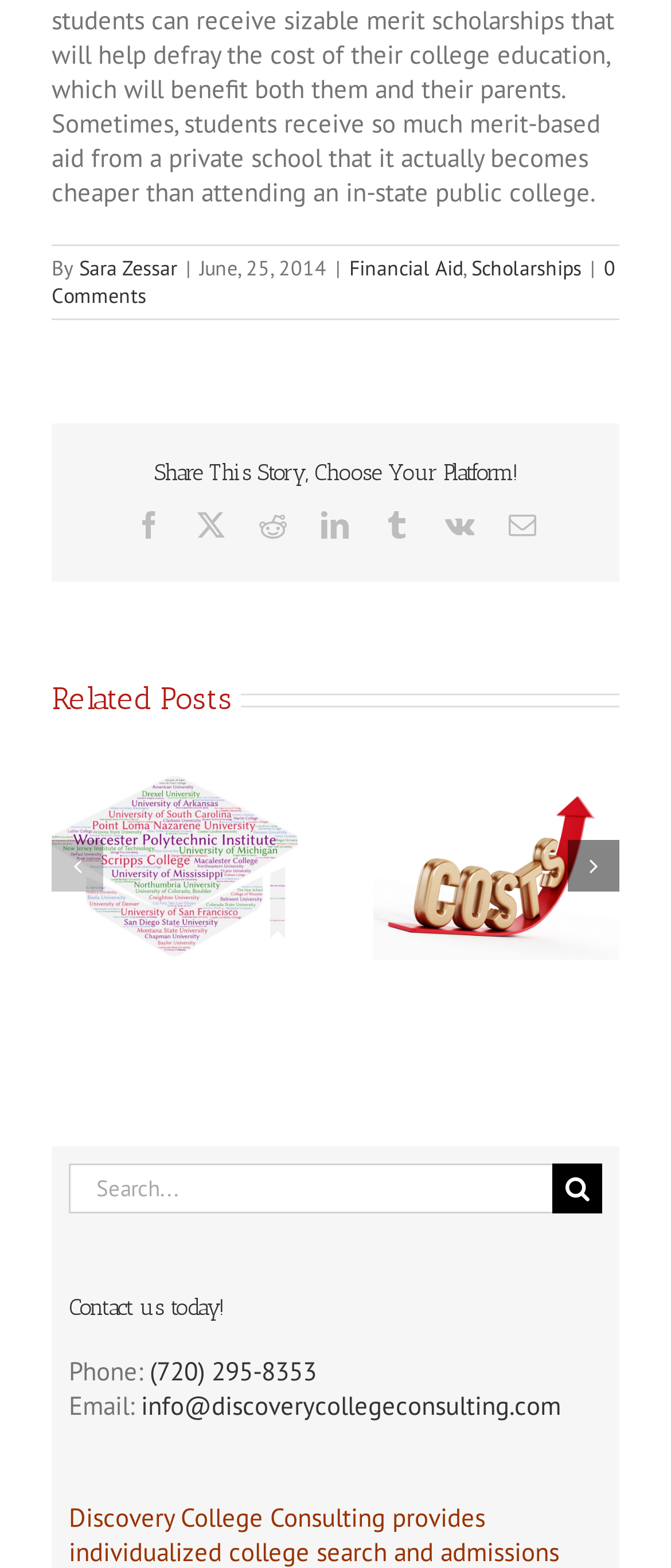Predict the bounding box of the UI element that fits this description: "Colleges Respond to FAFSA Delays".

[0.715, 0.615, 0.99, 0.654]